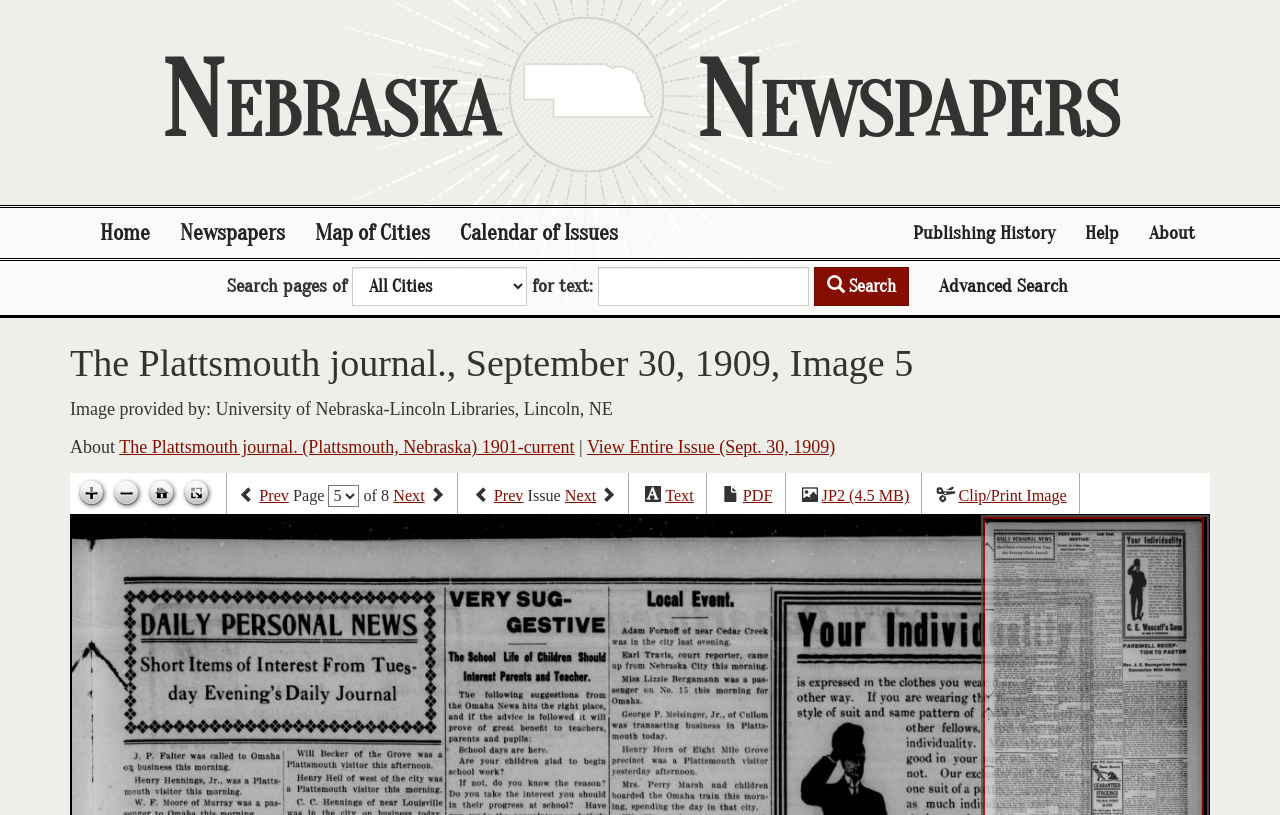Provide the bounding box coordinates of the HTML element described by the text: "Publishing History".

[0.702, 0.255, 0.836, 0.317]